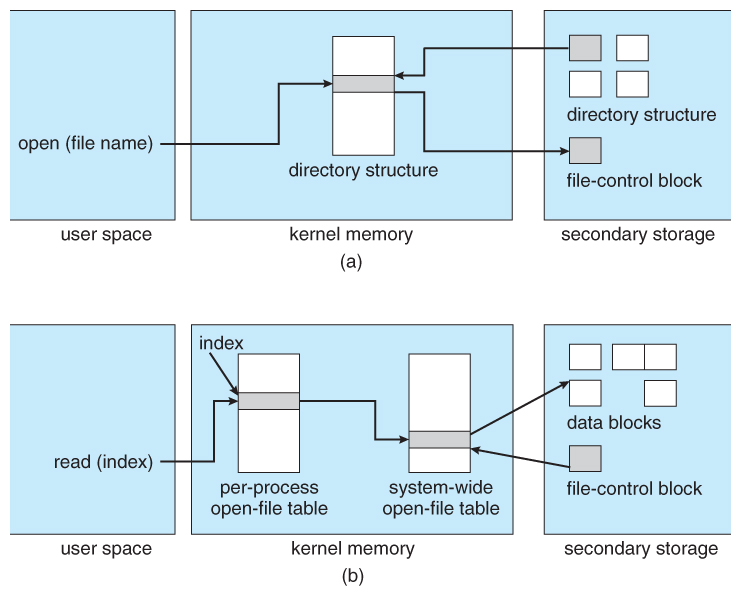Explain in detail what you see in the image.

**Figure 12.3 - In-memory file-system structures.** 

This illustration depicts the interactions between different components in a file system during two primary operations: opening and reading a file. 

In the upper section (part a), the process of opening a file involves the user space sending a request that passes through the **directory structure** housed in **kernel memory**. This interaction leads to the retrieval of the relevant **file-control block** from **secondary storage**, which contains essential metadata about the file.

The lower section (part b) shows the reading of a file, where the user space accesses an **index** from its **per-process open-file table** to reference a corresponding entry in the **system-wide open-file table**. This allows the system to locate and read the actual **data blocks** of the file while managing access through the **file-control block** stored in secondary storage. 

Overall, the diagram illustrates the complex relationship between user processes, kernel memory, and secondary storage concerning file management operations.